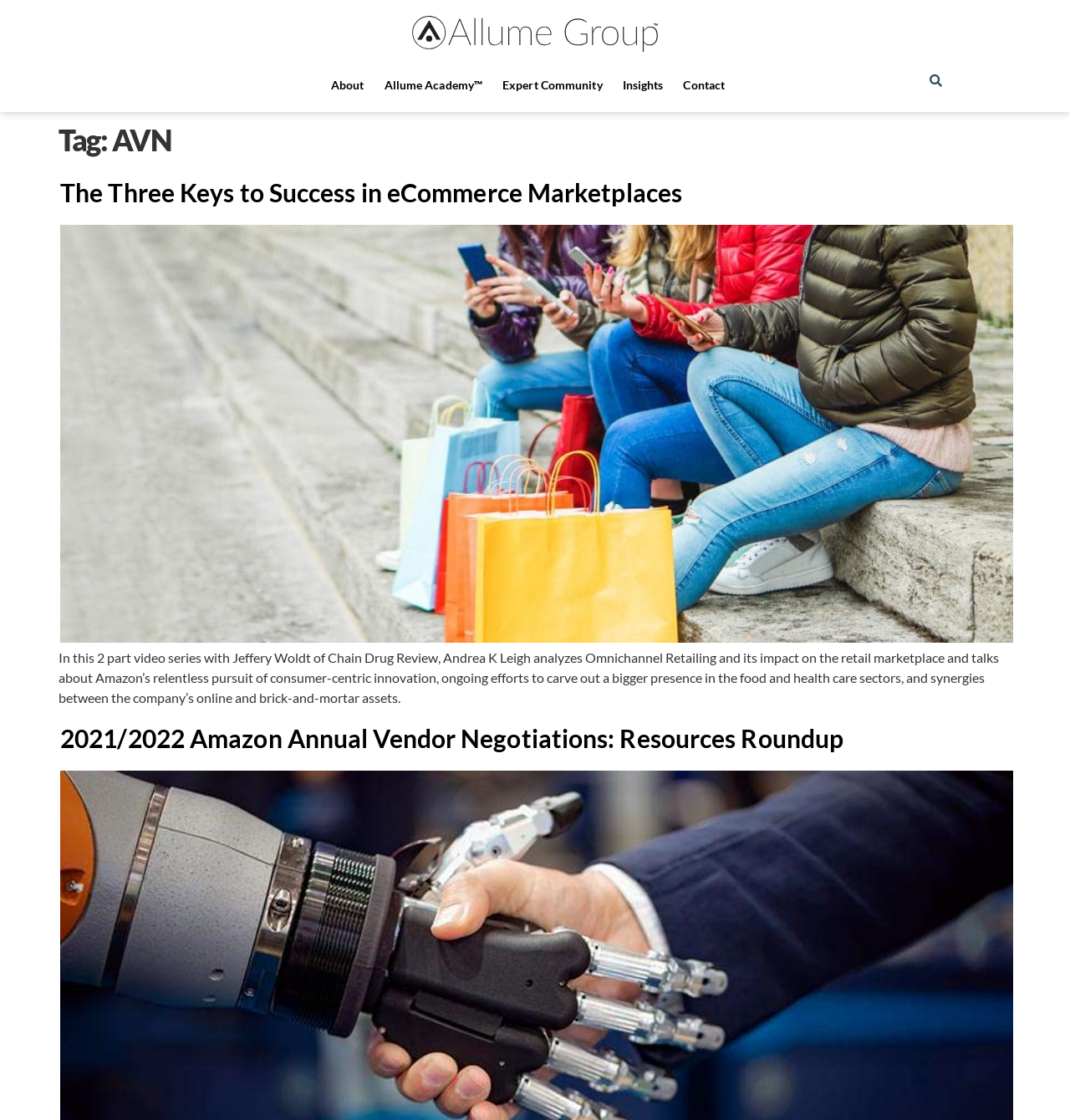Pinpoint the bounding box coordinates of the clickable area needed to execute the instruction: "Learn more about Allume Academy". The coordinates should be specified as four float numbers between 0 and 1, i.e., [left, top, right, bottom].

[0.35, 0.067, 0.46, 0.085]